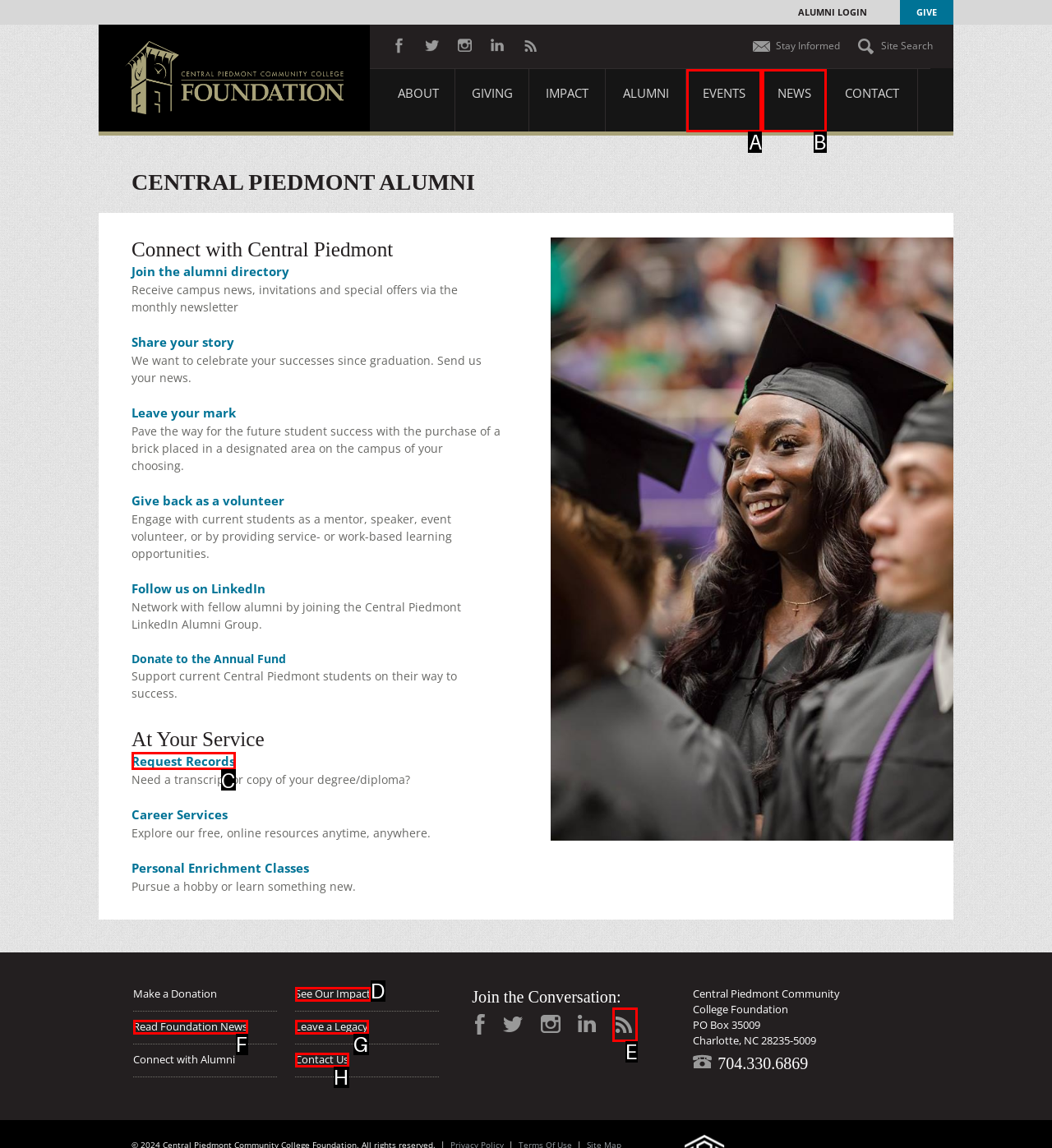Using the description: Events, find the corresponding HTML element. Provide the letter of the matching option directly.

A